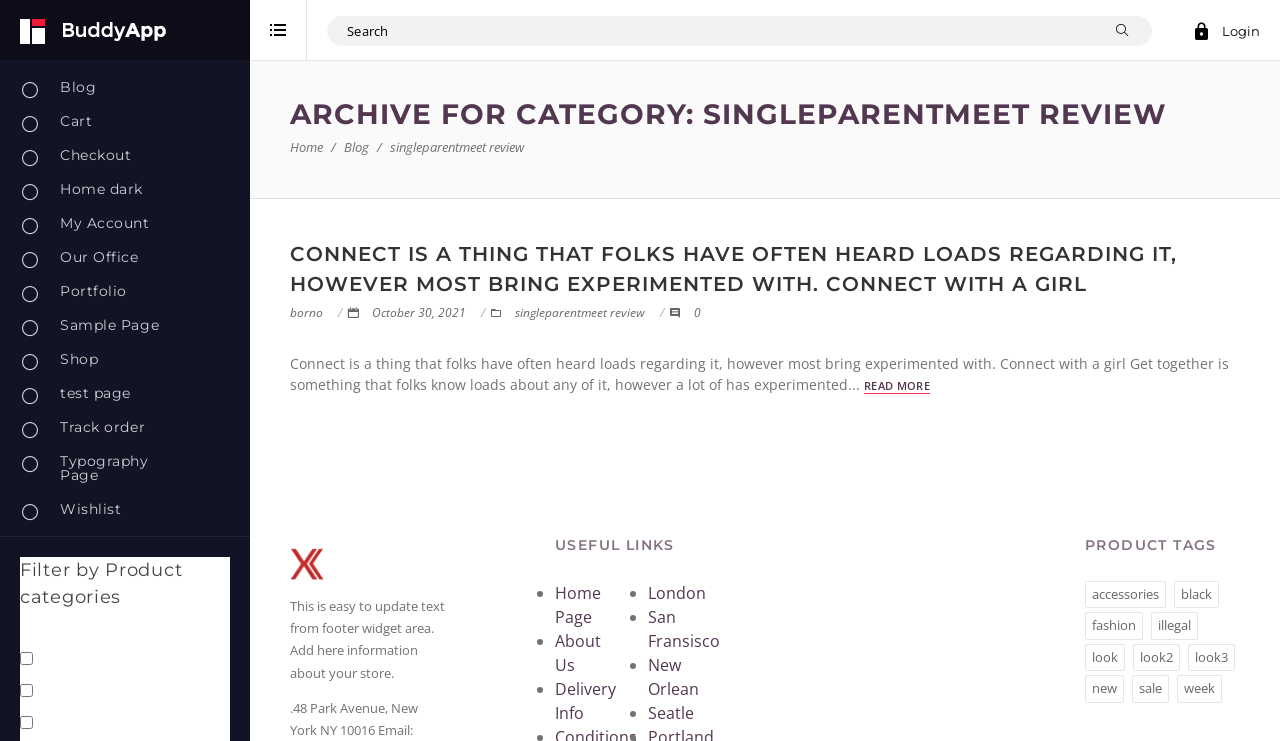What is the purpose of the textbox at the top right corner?
Give a thorough and detailed response to the question.

The webpage has a textbox with a button '' which is a search icon, indicating that the purpose of the textbox is for searching.